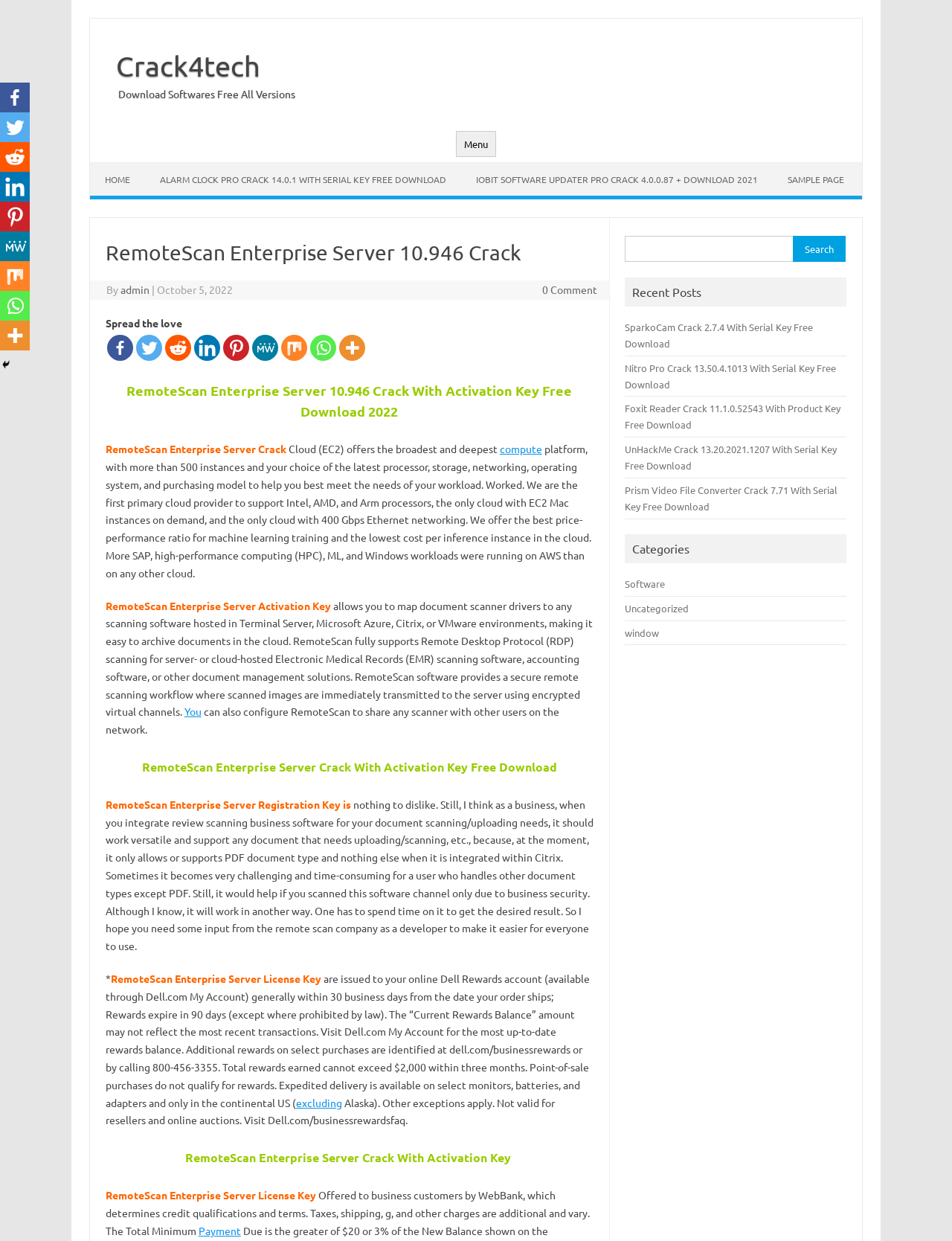What is the category of the post?
Based on the image, please offer an in-depth response to the question.

The category of the post can be found in the section 'Categories' which is located at the bottom-right of the webpage. The category is 'Software'.